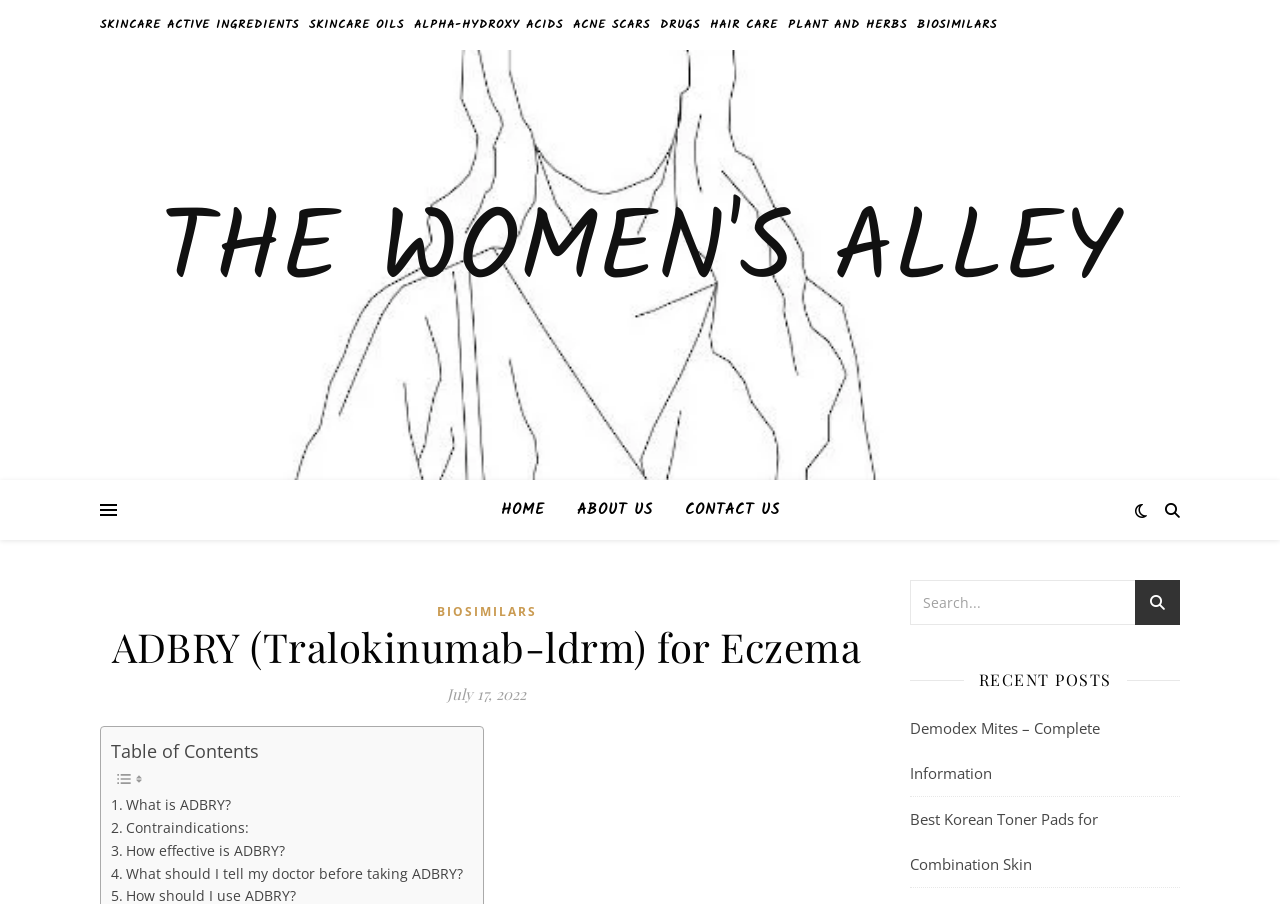What type of content is listed under 'RECENT POSTS'?
From the image, respond with a single word or phrase.

Blog posts